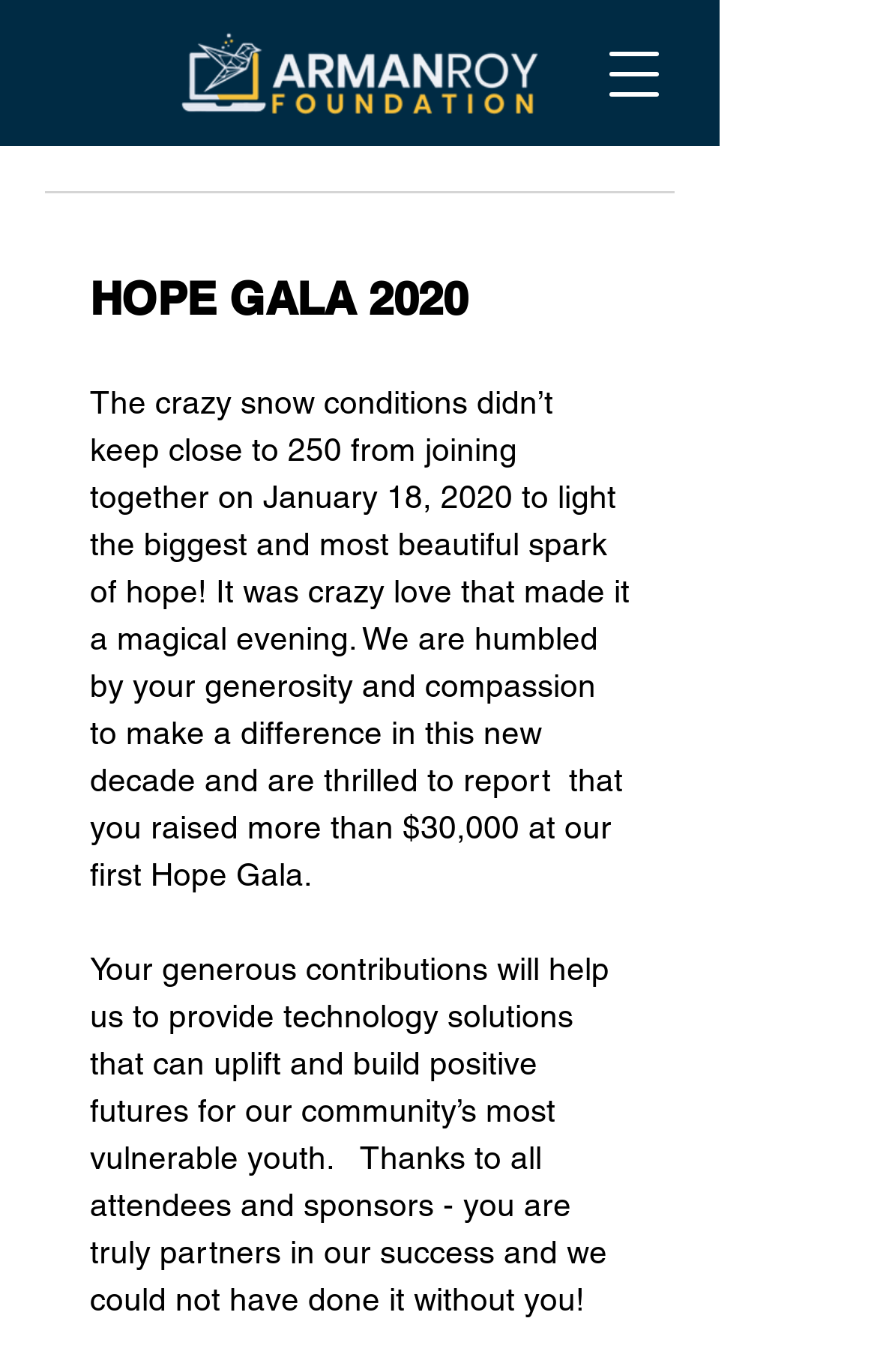What is the navigation menu button located at?
Look at the image and answer the question with a single word or phrase.

Top right corner